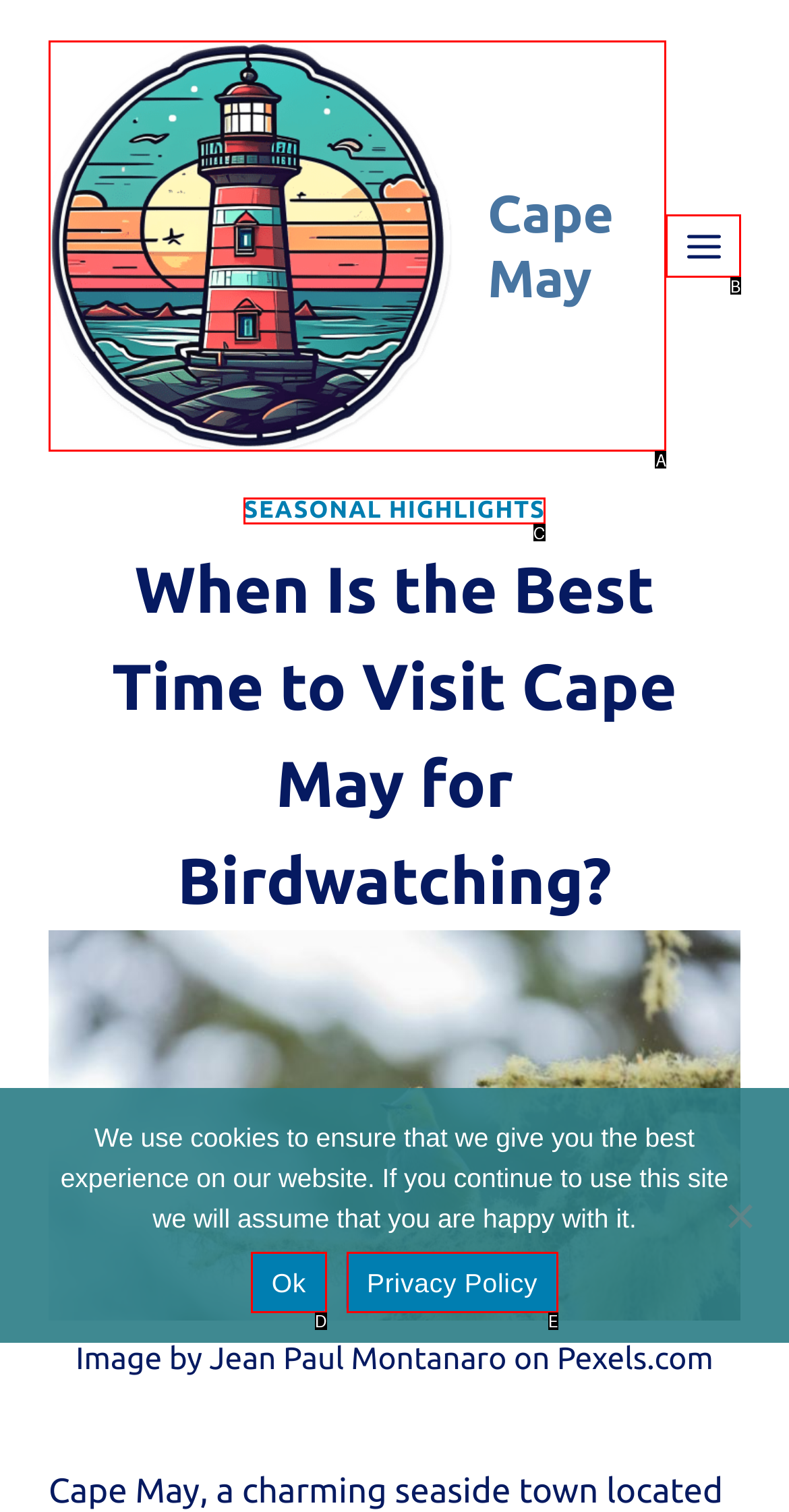From the provided options, pick the HTML element that matches the description: alt="HP 11C Vs 15C". Respond with the letter corresponding to your choice.

None